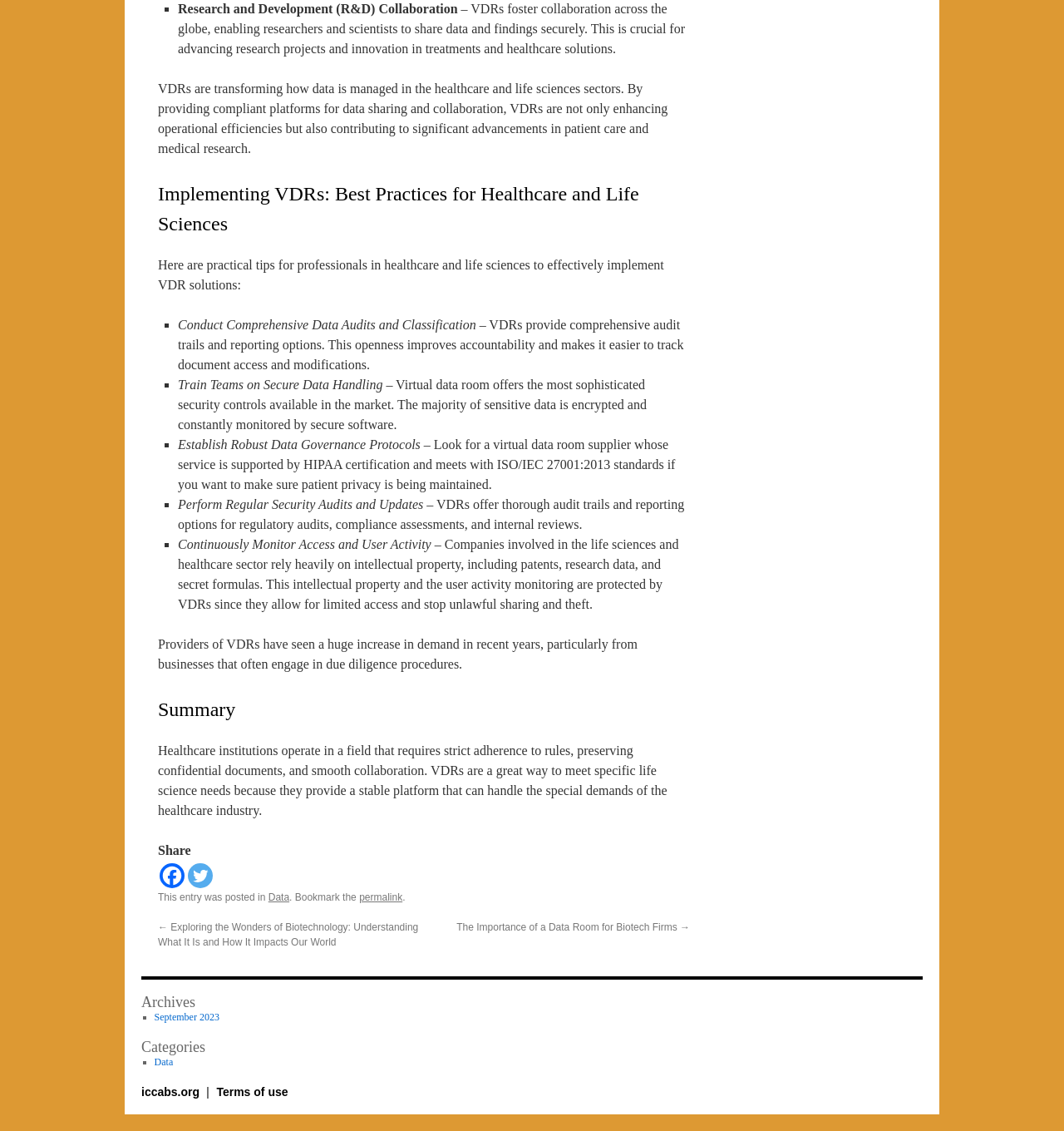Identify the bounding box for the UI element described as: "iccabs.org". Ensure the coordinates are four float numbers between 0 and 1, formatted as [left, top, right, bottom].

[0.133, 0.959, 0.191, 0.971]